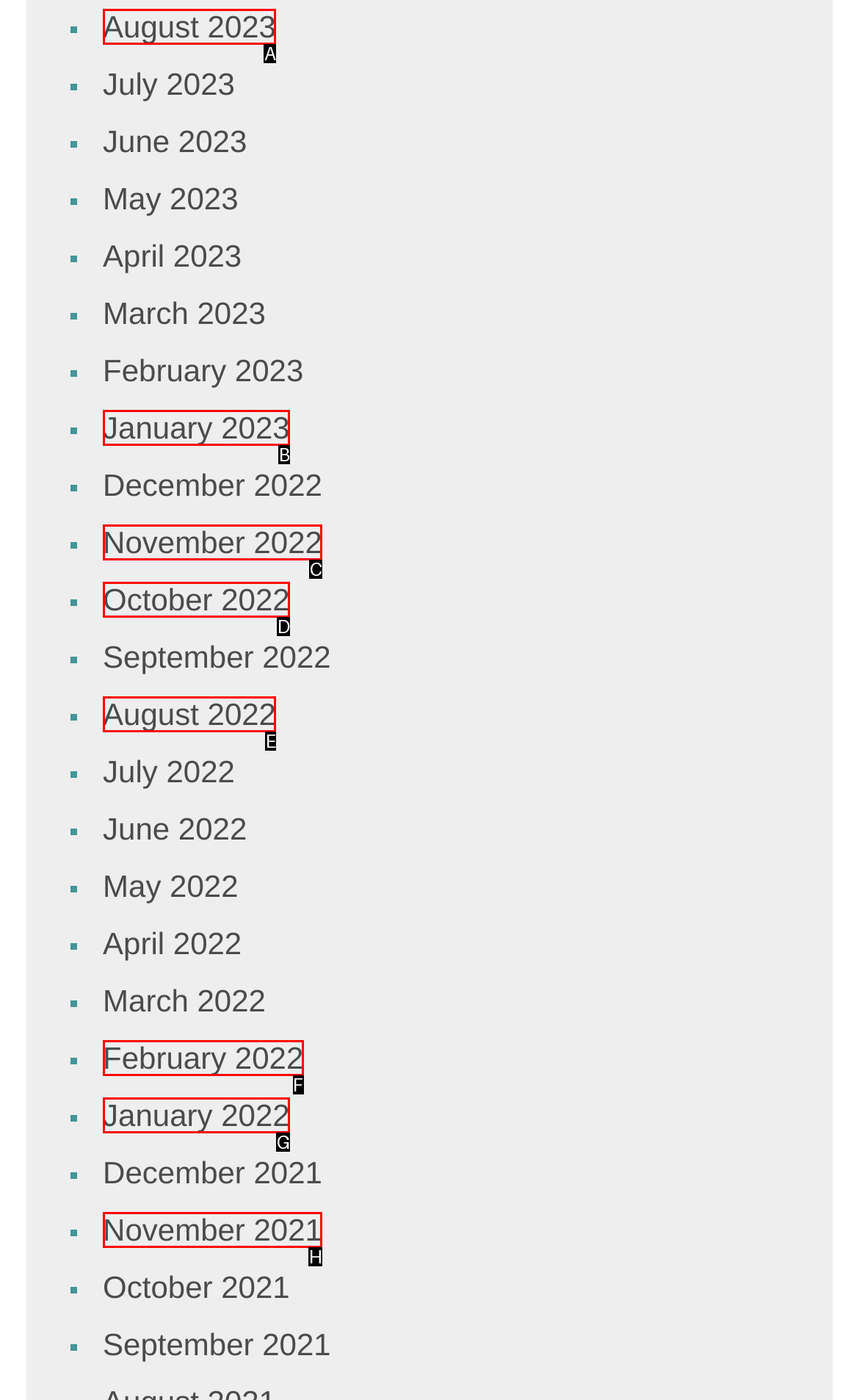Indicate which HTML element you need to click to complete the task: View November 2022. Provide the letter of the selected option directly.

C